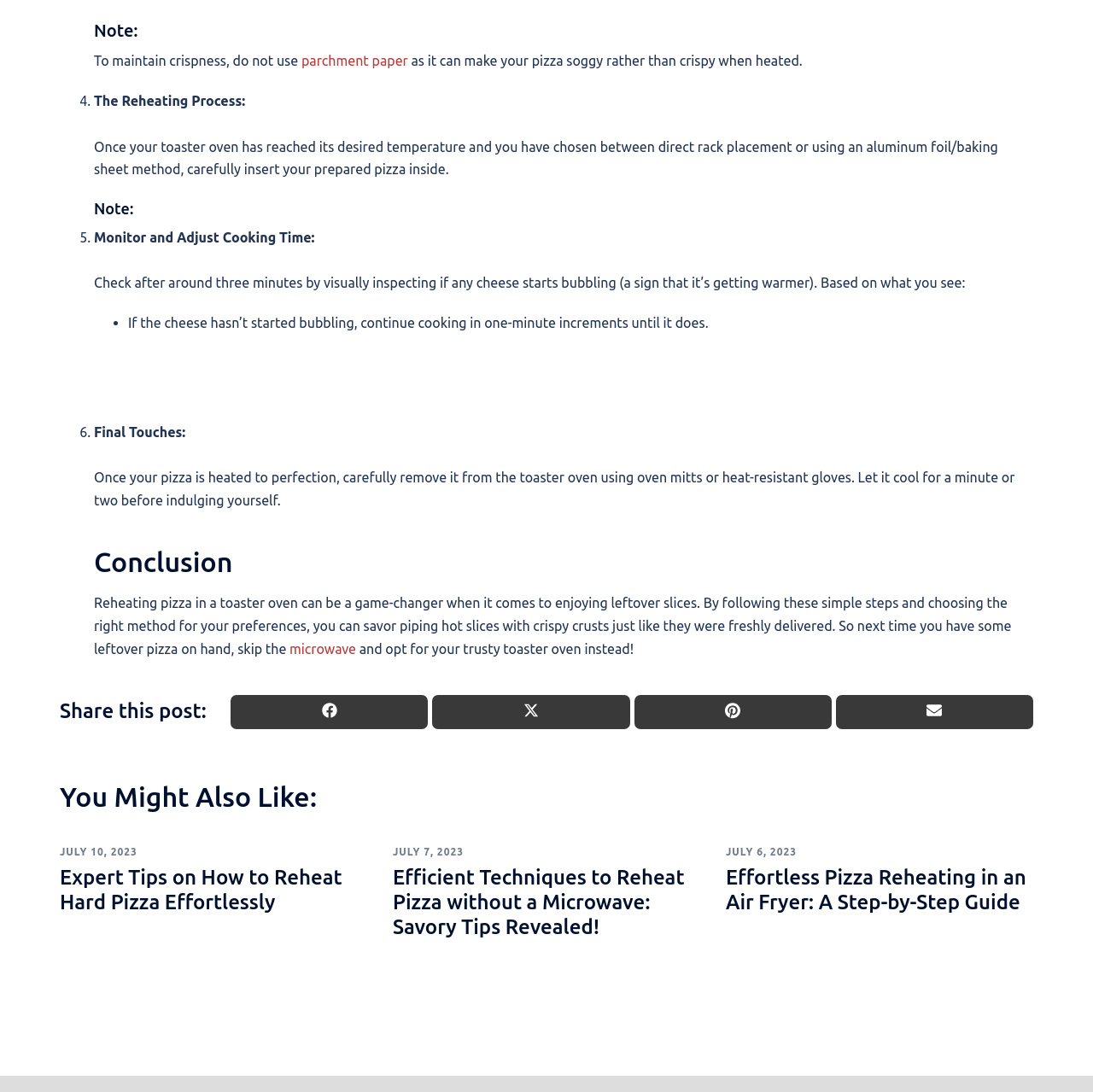Please determine the bounding box coordinates of the element's region to click for the following instruction: "Check out the article about efficient techniques to reheat pizza without a microwave".

[0.359, 0.793, 0.641, 0.86]